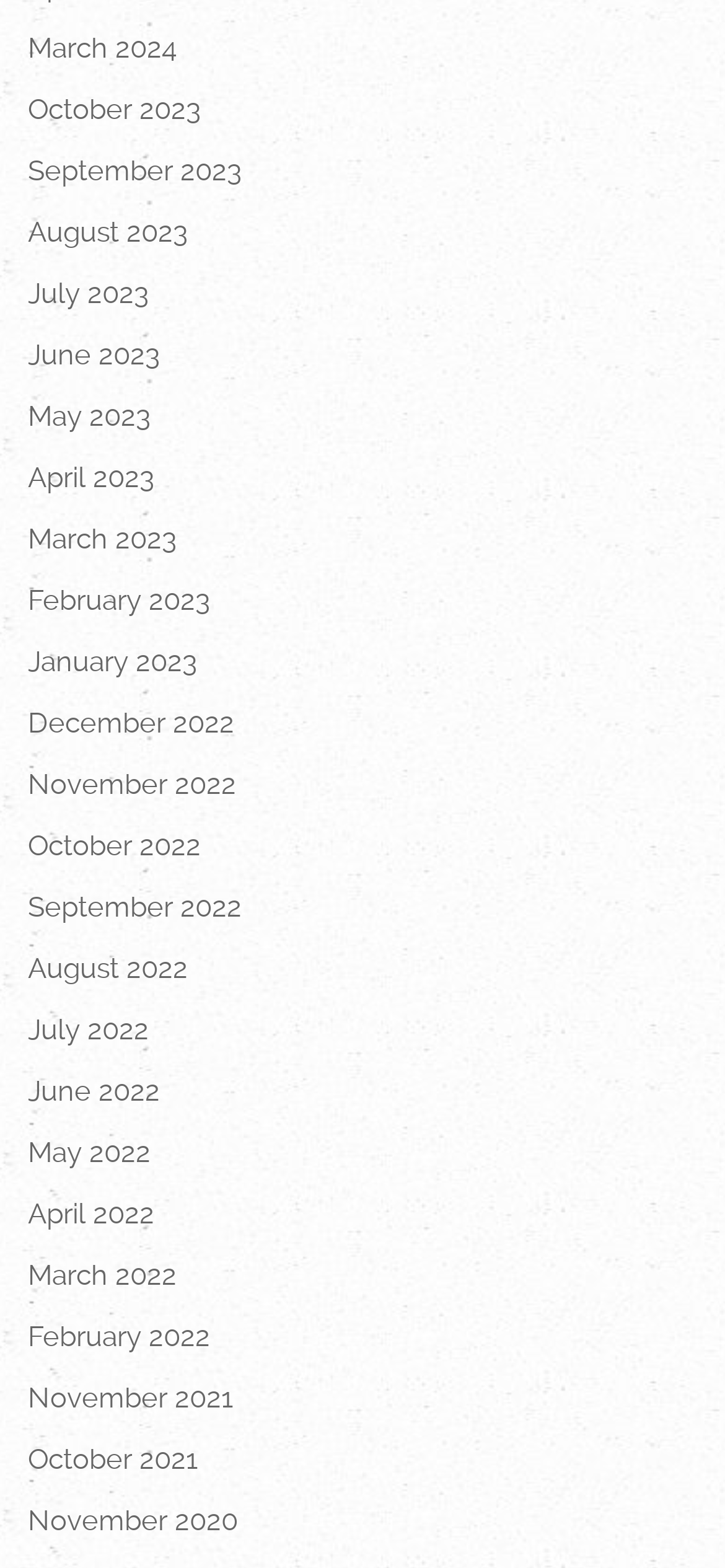Are there any months listed from 2021?
From the details in the image, provide a complete and detailed answer to the question.

I found two links with '2021' in their text, 'November 2021' and 'October 2021', which suggests that there are months listed from 2021.